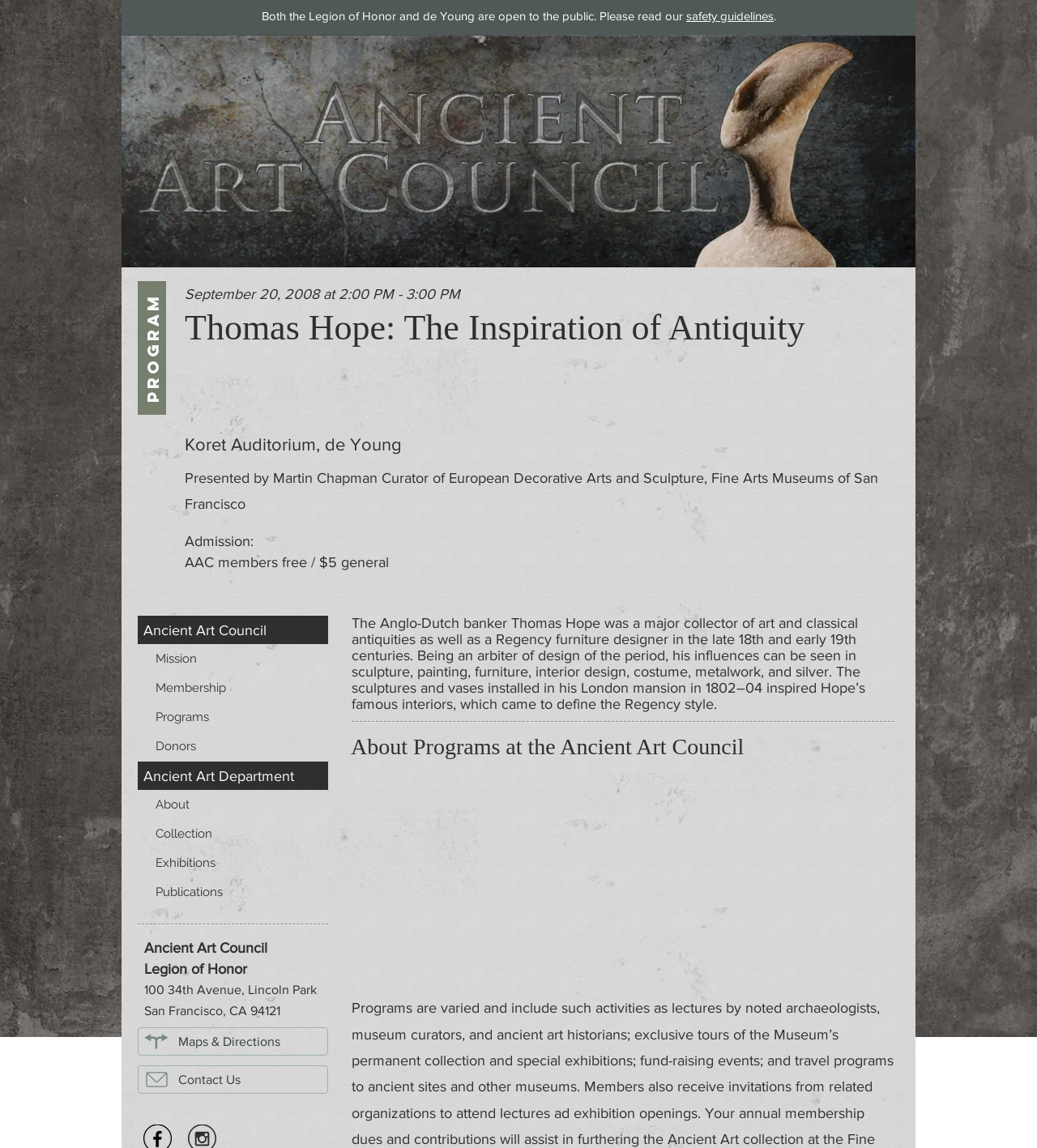Please identify the bounding box coordinates of the area I need to click to accomplish the following instruction: "Visit the Ancient Art Council page".

[0.133, 0.536, 0.316, 0.561]